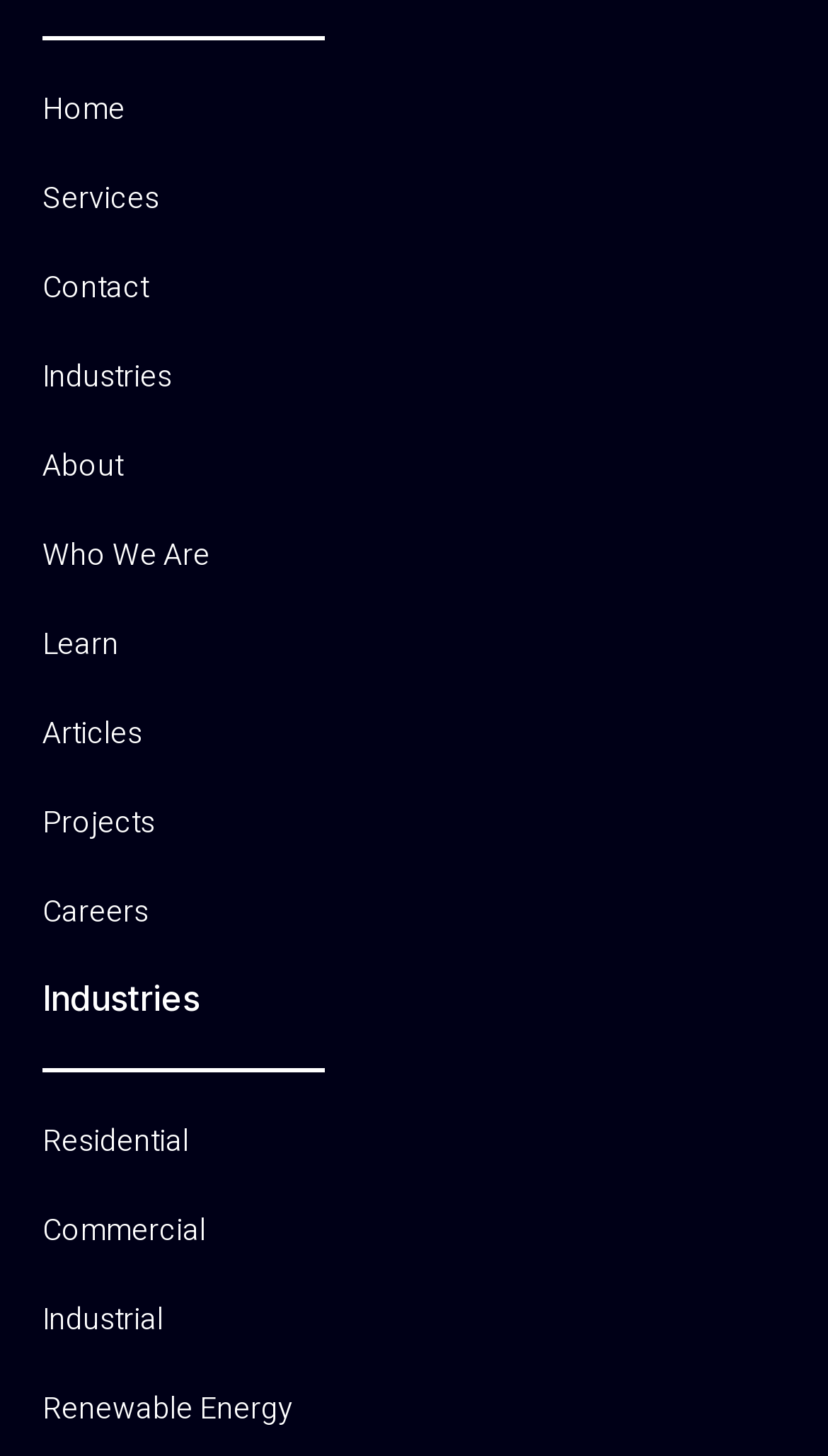Using the element description provided, determine the bounding box coordinates in the format (top-left x, top-left y, bottom-right x, bottom-right y). Ensure that all values are floating point numbers between 0 and 1. Element description: Who We Are

[0.051, 0.353, 0.528, 0.383]